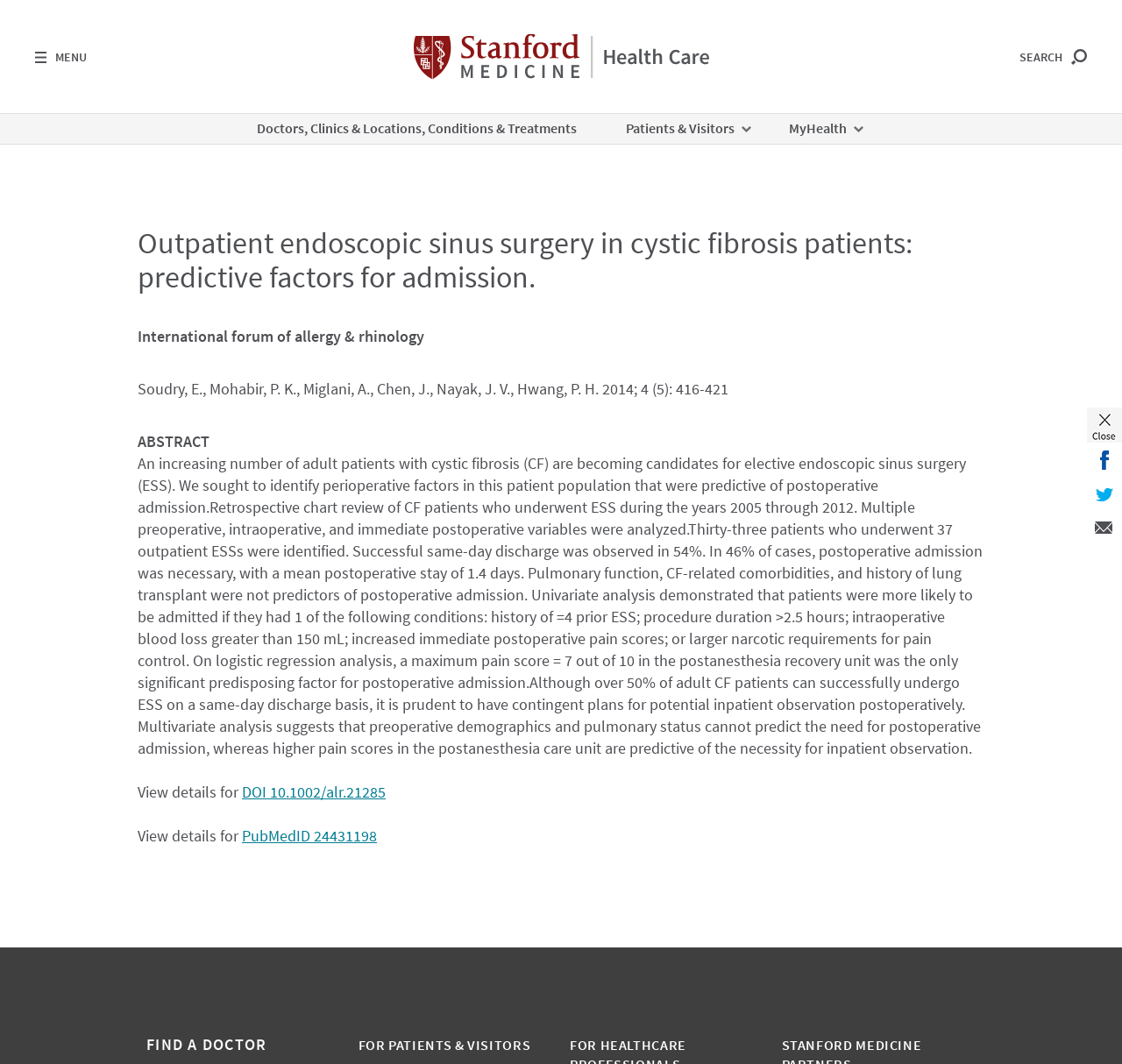What is the name of the healthcare organization?
Please give a well-detailed answer to the question.

I determined the answer by looking at the top-left corner of the webpage, where I found a link with the text 'Stanford Health Care' and an image with the same name. This suggests that the webpage is affiliated with Stanford Health Care.